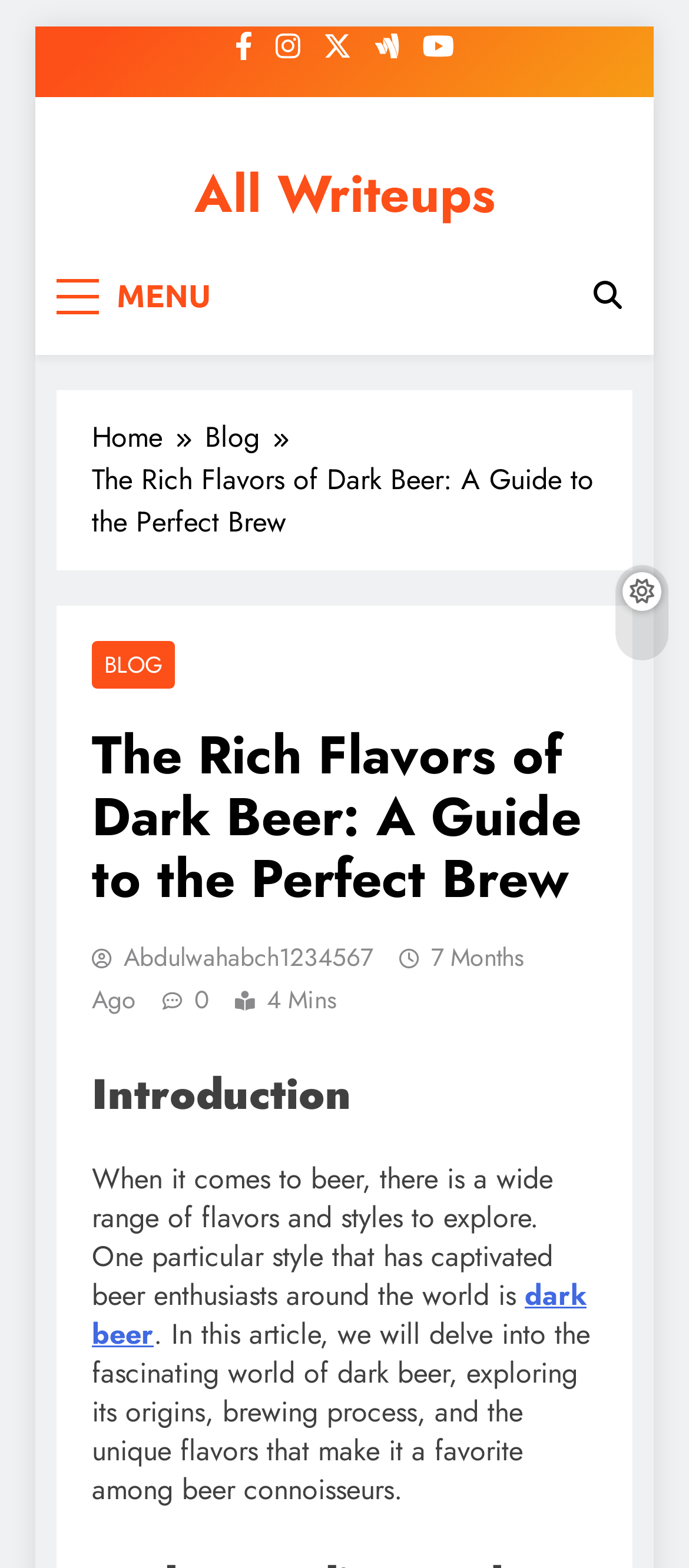Please provide the bounding box coordinates for the element that needs to be clicked to perform the instruction: "Go to 'Home'". The coordinates must consist of four float numbers between 0 and 1, formatted as [left, top, right, bottom].

[0.133, 0.266, 0.297, 0.293]